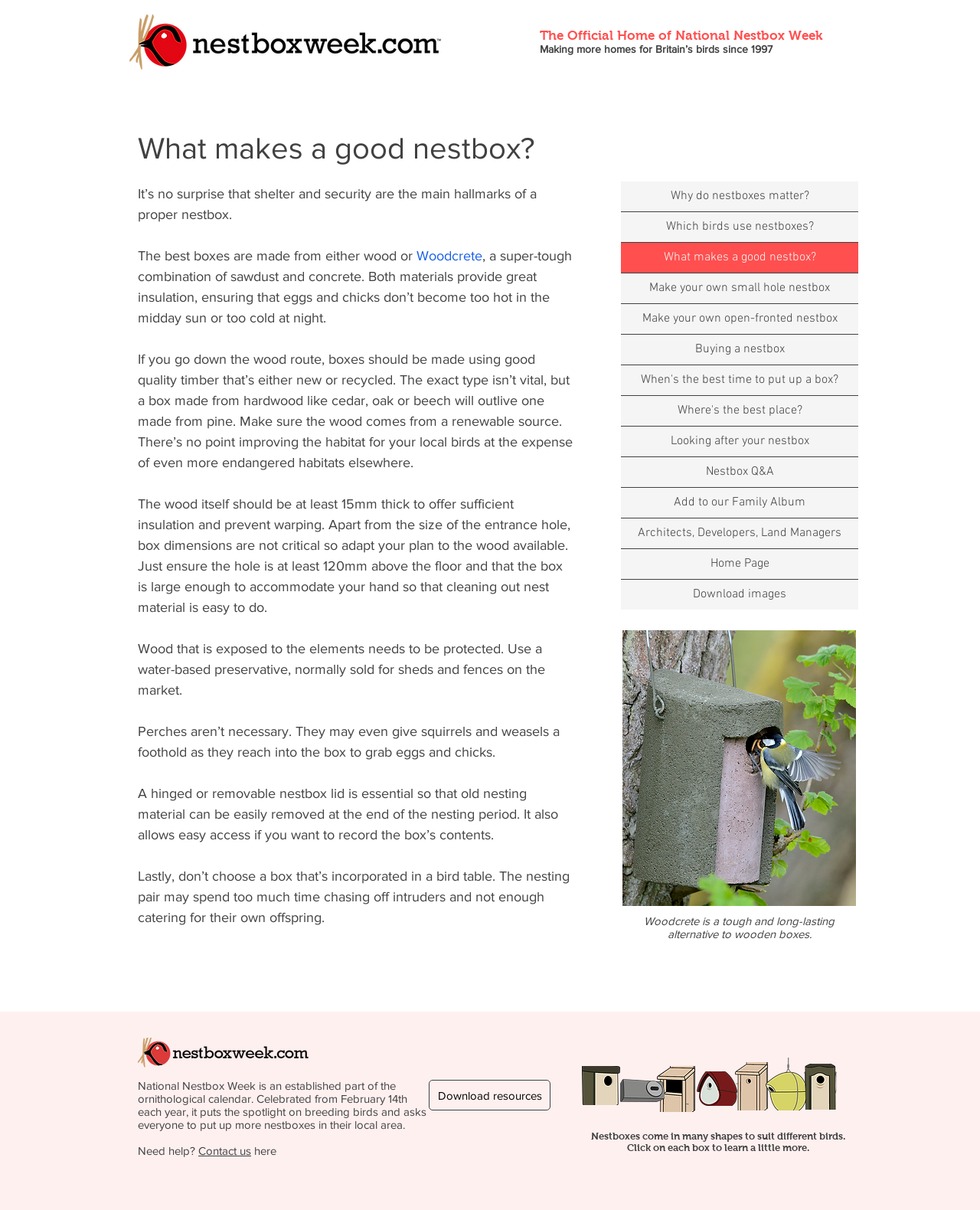Give a complete and precise description of the webpage's appearance.

This webpage is about National Nestbox Week, an event that promotes the installation of nestboxes for breeding birds. At the top of the page, there is a logo of National Nestbox Week, accompanied by a tagline "The Official Home of National Nestbox Week" and a subtitle "Making more homes for Britain's birds since 1997". 

Below the logo, there is a main section with a heading "What makes a good nestbox?" followed by a series of paragraphs discussing the characteristics of a good nestbox, such as the materials used, the thickness of the wood, and the importance of a hinged or removable lid. The text also provides tips on how to protect the wood from the elements and why perches are not necessary.

To the right of the main section, there is a navigation menu with links to other pages related to nestboxes, such as "Why do nestboxes matter?", "Which birds use nestboxes?", and "Make your own small hole nestbox". 

At the bottom of the page, there are several images of different types of nestboxes, including open-fronted and small hole nestboxes, as well as images of birds such as blue tits and wrens. There is also a section with links to download resources and contact information for those who need help.

Overall, the webpage provides information and resources for people interested in installing nestboxes to support breeding birds, with a focus on the characteristics of a good nestbox and how to make or choose the right one.